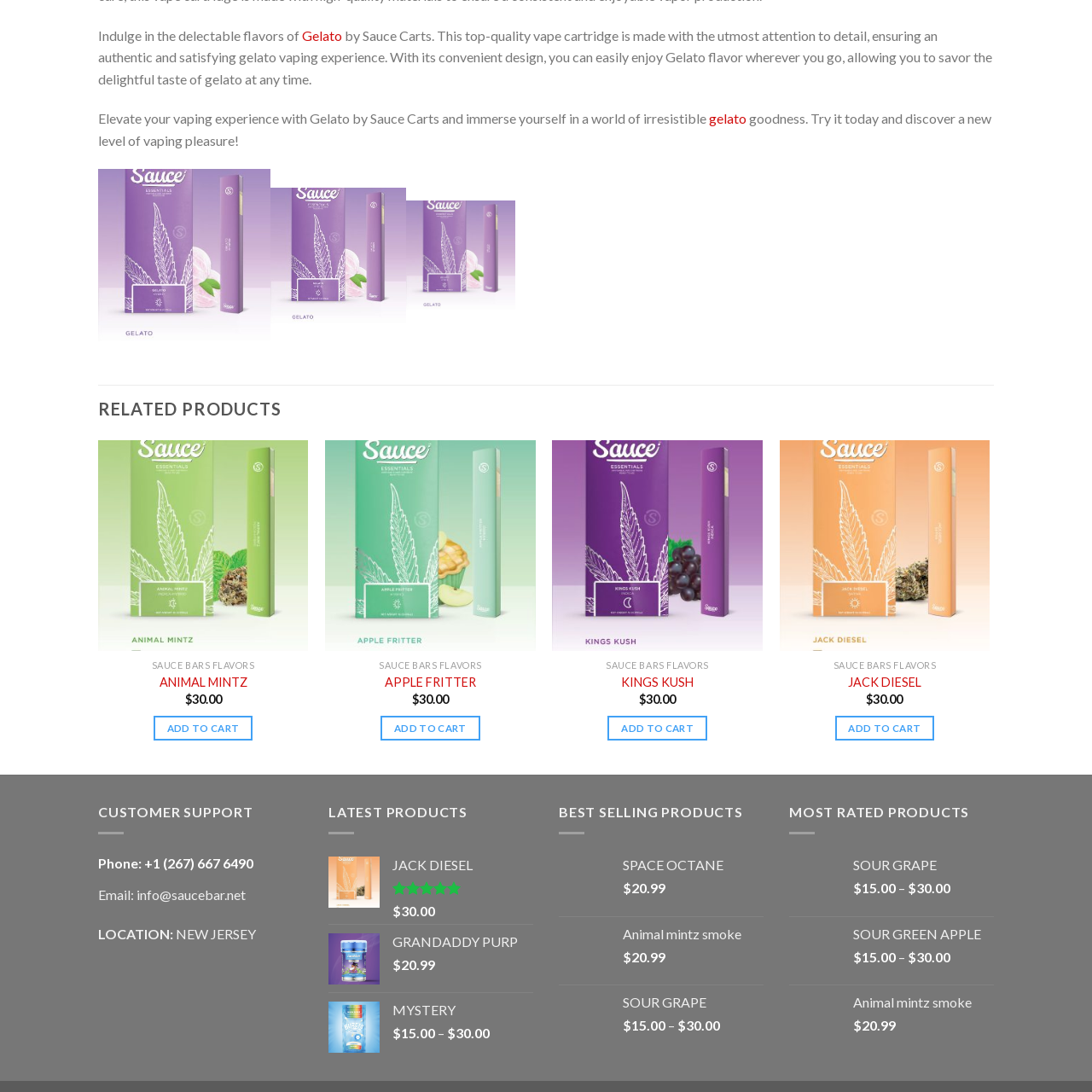Elaborate on the scene depicted inside the red bounding box.

The image features an inviting and stylistic representation of the "Animal Mintz" flavor associated with Sauce Bars. As part of a promotional layout, this image is intended to attract potential customers by highlighting the unique qualities of this specific vape cartridge. The accompanying text emphasizes the superior quality of Sauce Carts’ products, urging customers to try "Animal Mintz" for an exceptional vaping experience. This item is prominently listed under related products, making it easy for visitors to locate and purchase the flavor along with its appealing visual.